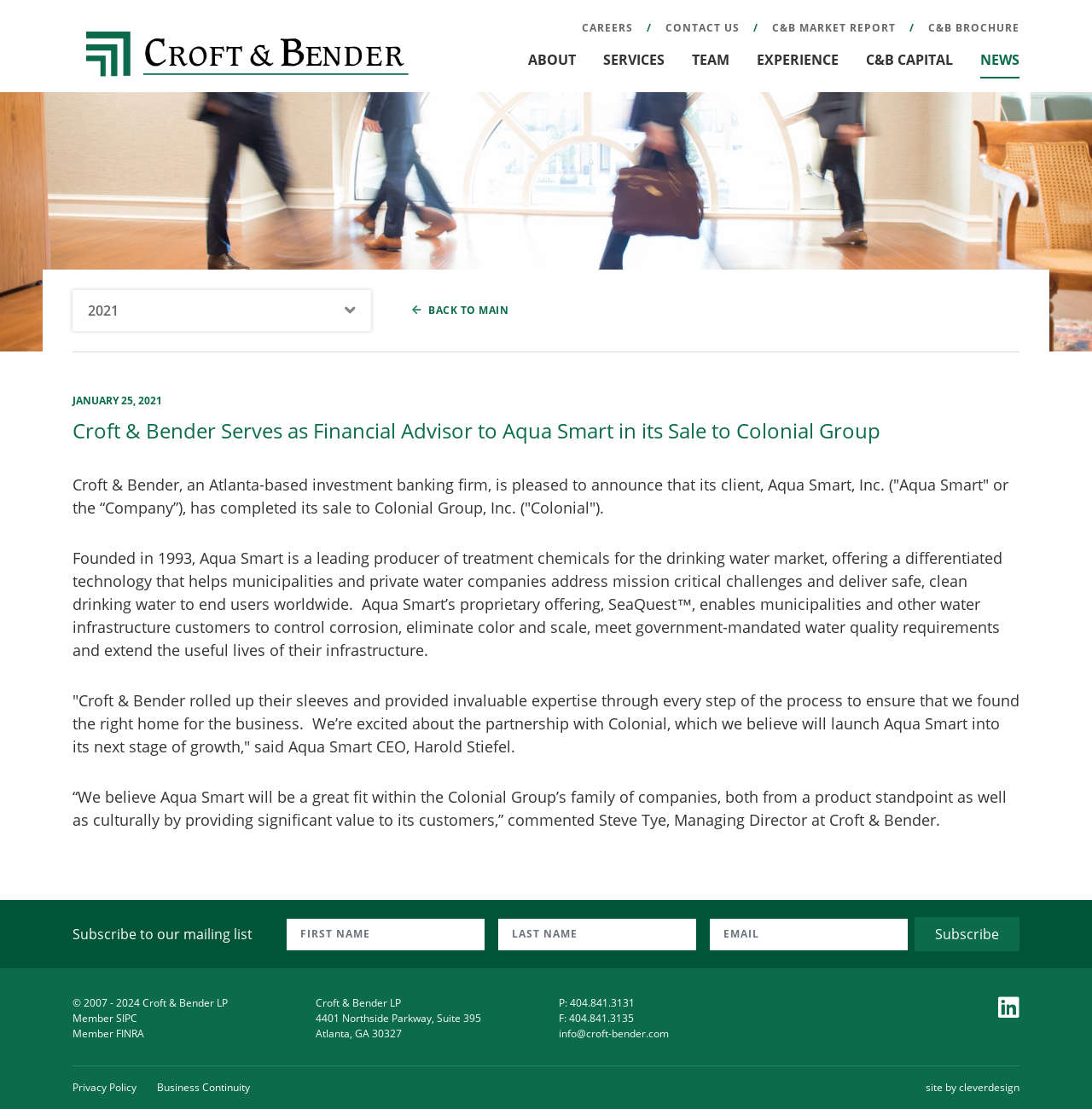Carefully examine the image and provide an in-depth answer to the question: What is the address of Croft & Bender's office?

The address of Croft & Bender's office can be found at the bottom of the webpage, where it is listed as '4401 Northside Parkway, Suite 395, Atlanta, GA 30327'.